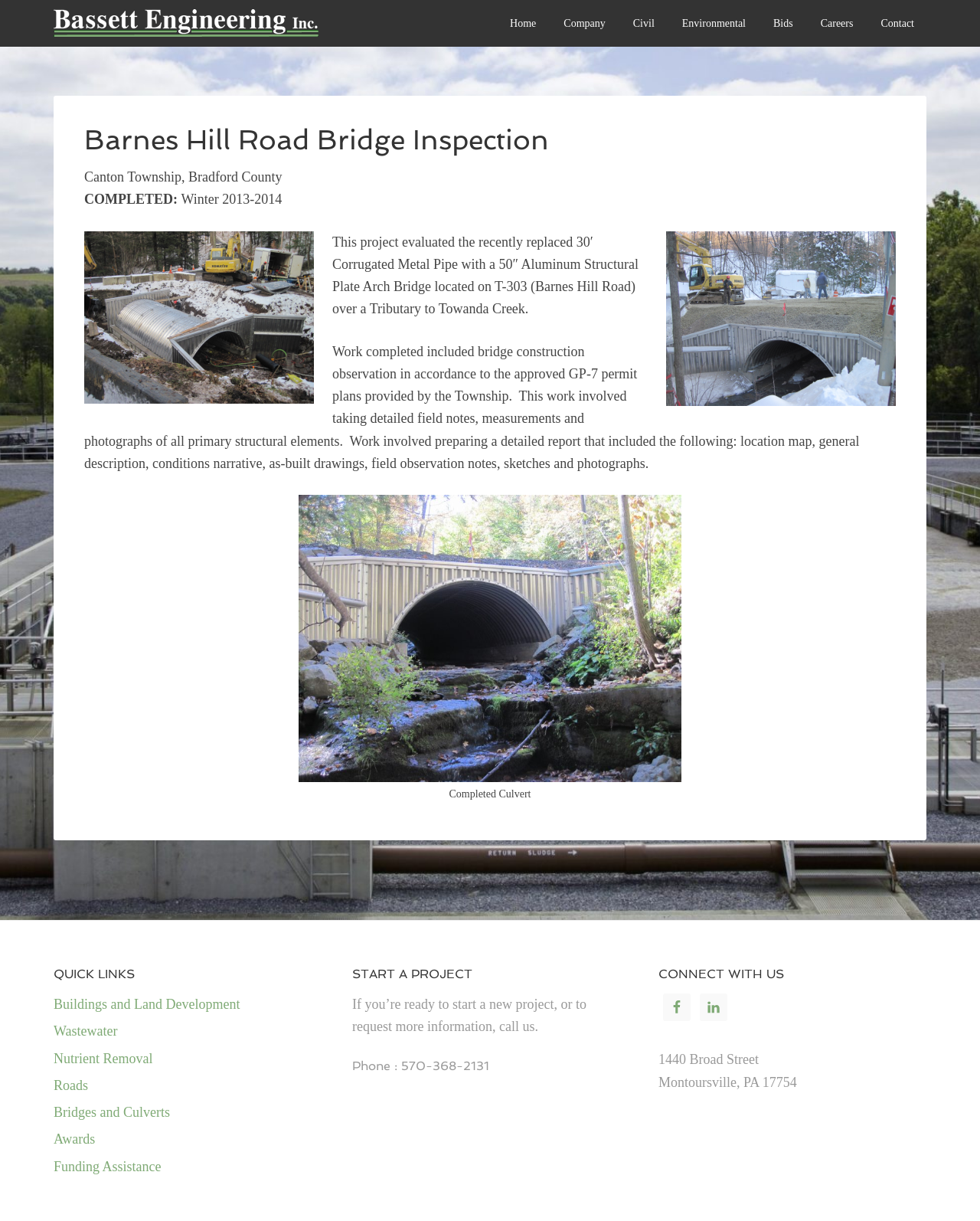Locate the bounding box coordinates of the clickable area to execute the instruction: "Click on the 'Home' link". Provide the coordinates as four float numbers between 0 and 1, represented as [left, top, right, bottom].

[0.508, 0.0, 0.56, 0.038]